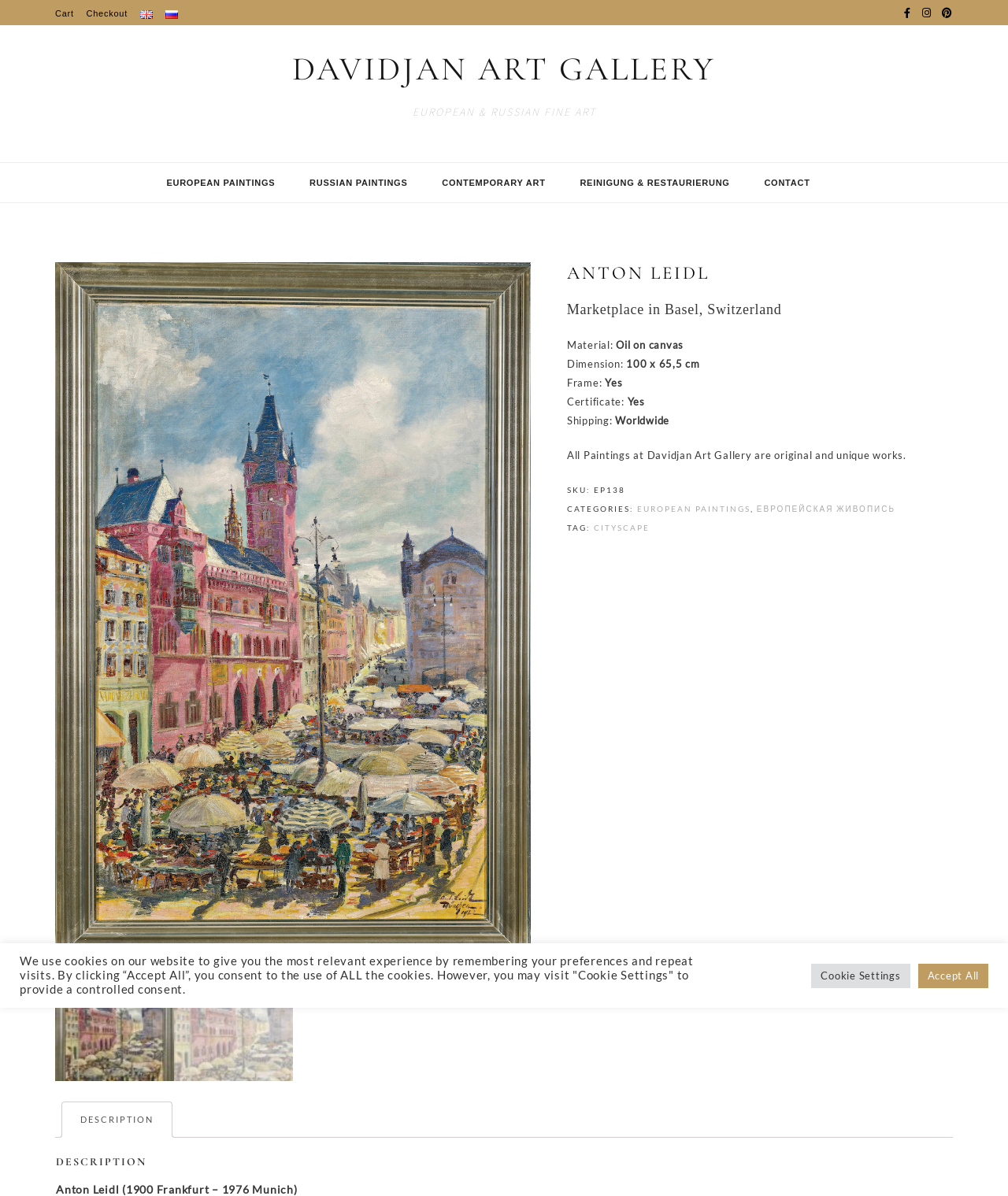Identify and extract the main heading from the webpage.

DAVIDJAN ART GALLERY